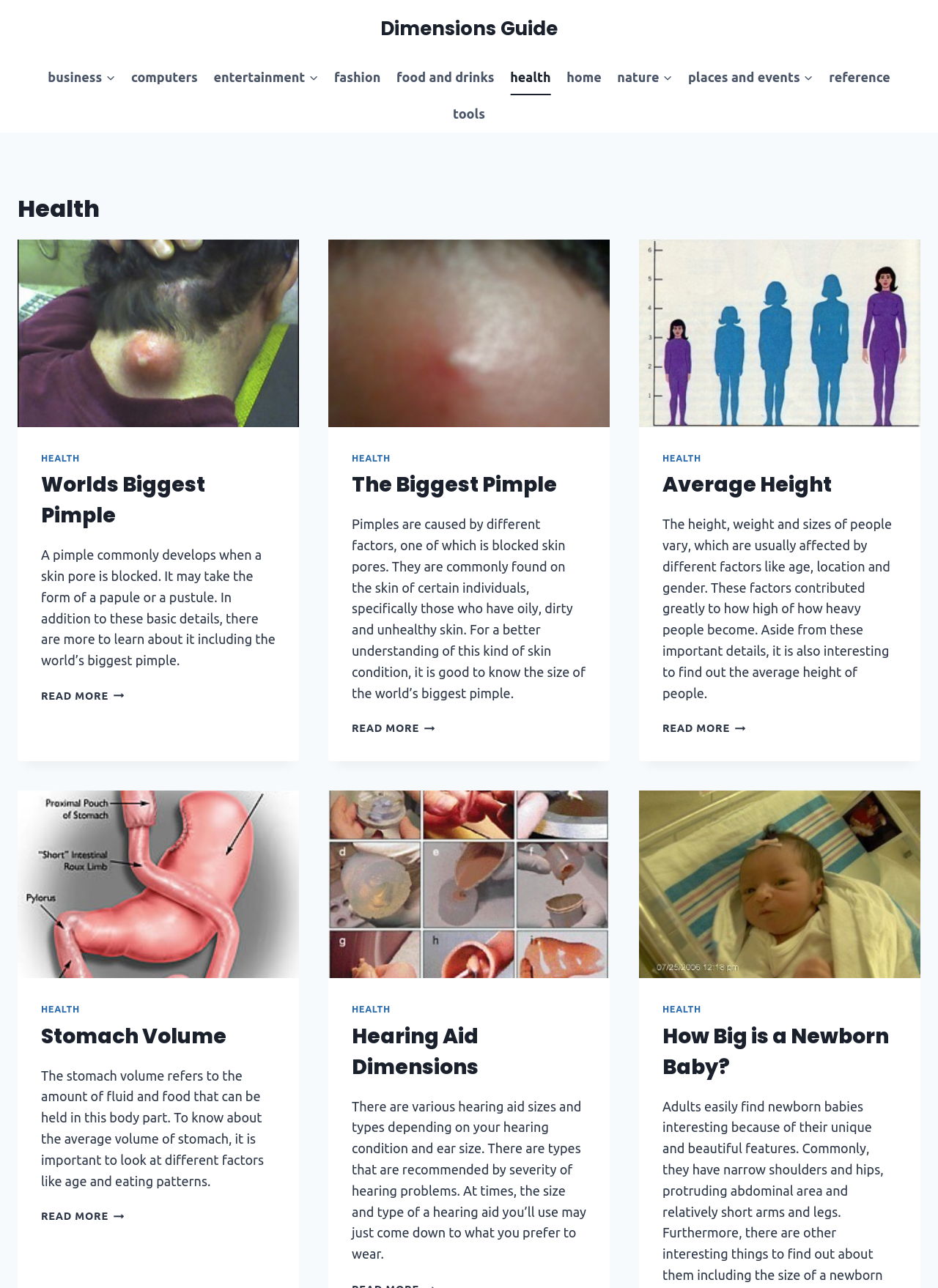Please mark the bounding box coordinates of the area that should be clicked to carry out the instruction: "Read more about 'Worlds Biggest Pimple'".

[0.044, 0.536, 0.132, 0.545]